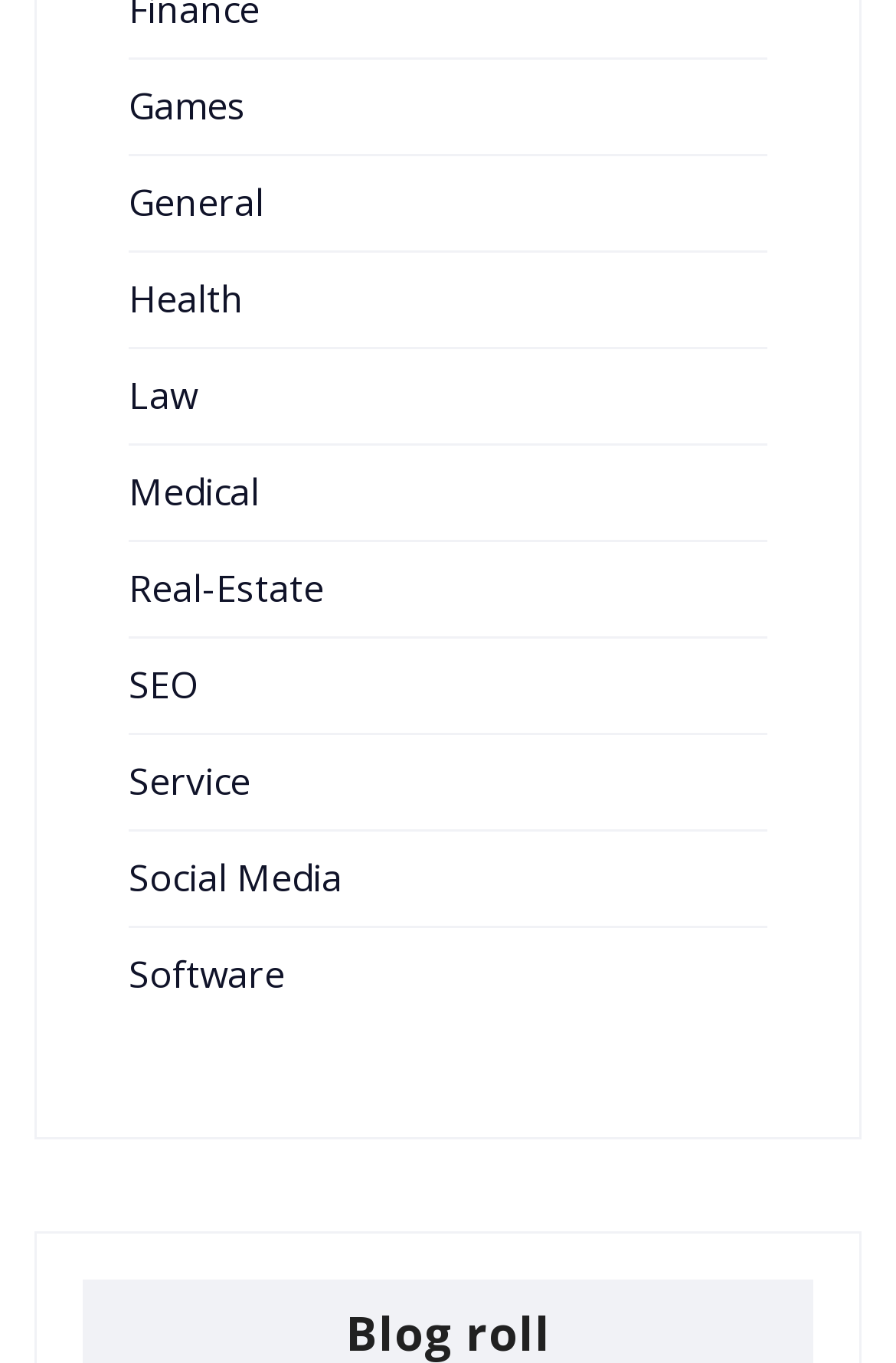Please locate the bounding box coordinates of the element that should be clicked to complete the given instruction: "Explore Health topics".

[0.144, 0.2, 0.272, 0.237]